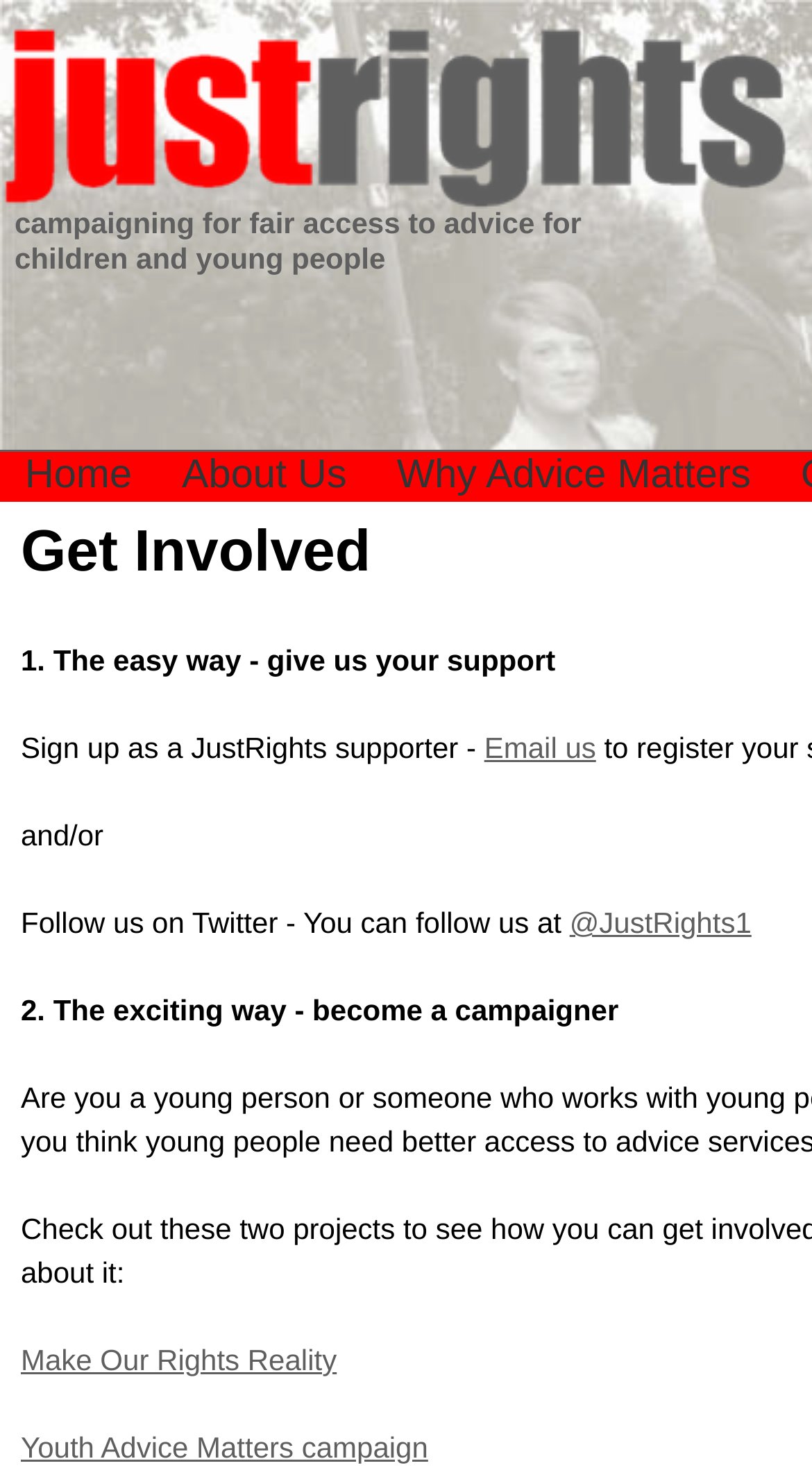Find the bounding box coordinates of the element to click in order to complete the given instruction: "read article 'Pinnacle Adds Value To Partners And Clients With New AI-Focused Strategy'."

None